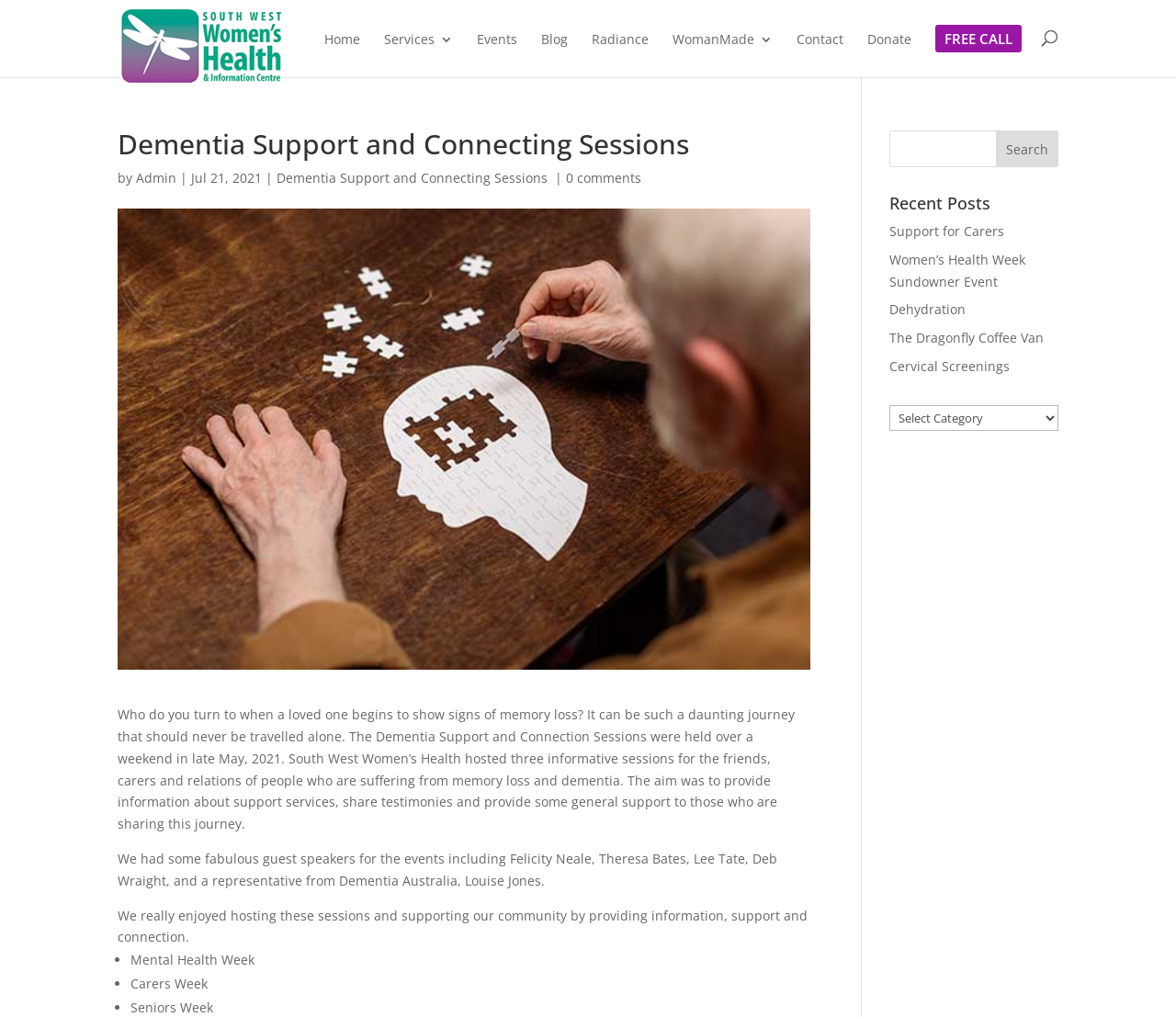Specify the bounding box coordinates of the element's region that should be clicked to achieve the following instruction: "Click on the 'Contact' link". The bounding box coordinates consist of four float numbers between 0 and 1, in the format [left, top, right, bottom].

[0.677, 0.033, 0.717, 0.075]